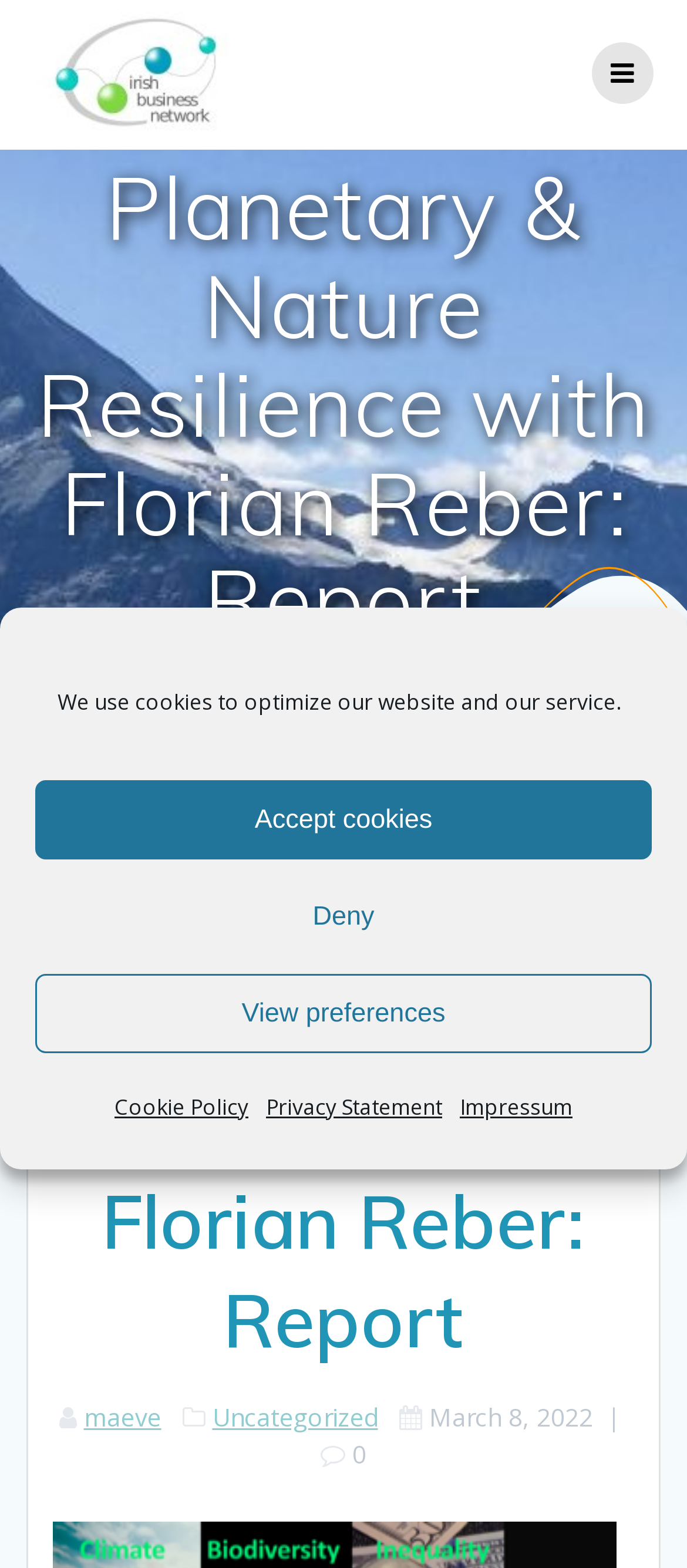Consider the image and give a detailed and elaborate answer to the question: 
What is the name of the speaker?

The webpage has a heading 'Planetary & Nature Resilience with Florian Reber: Report' which indicates that Florian Reber is the speaker.